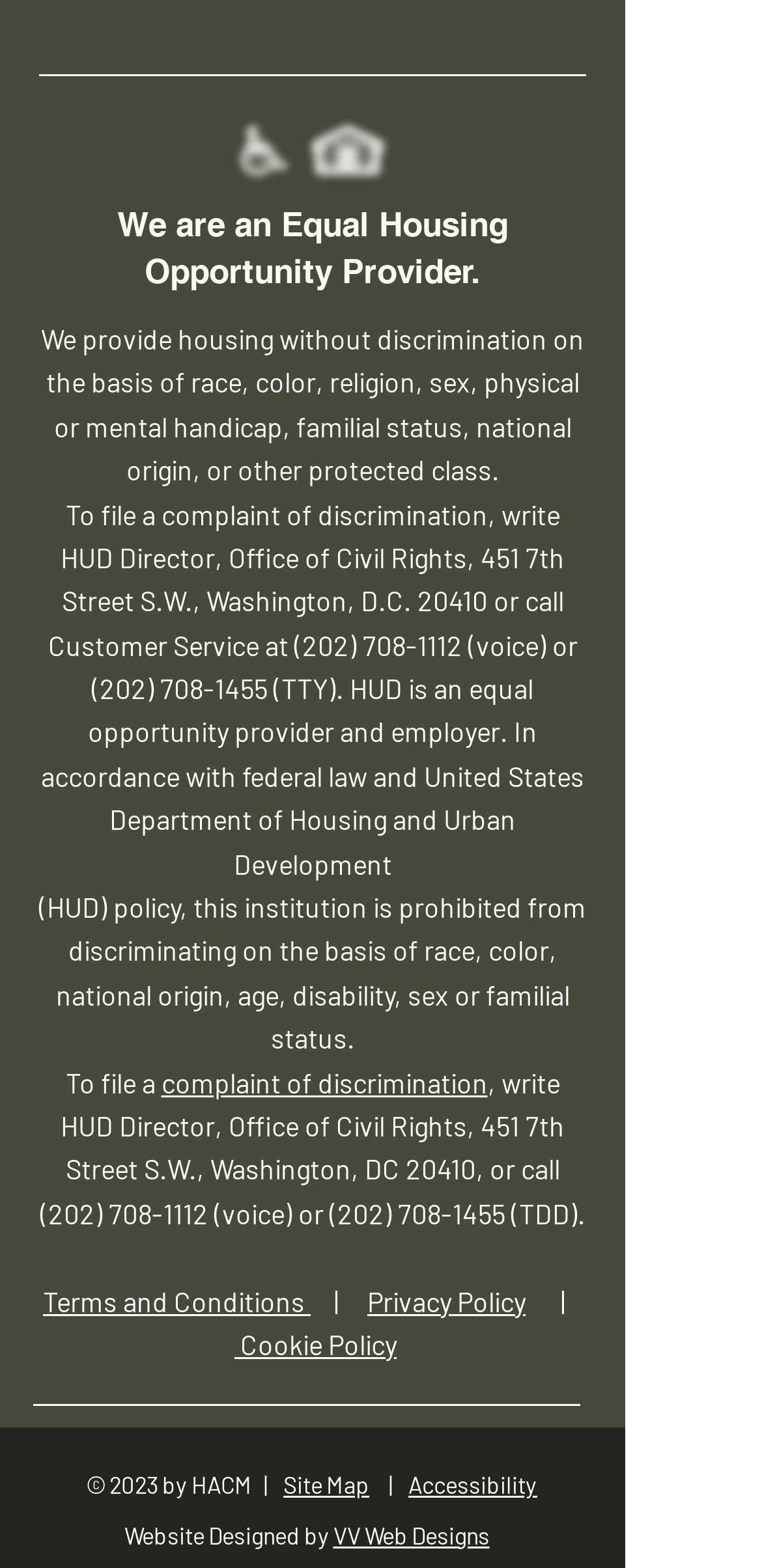Highlight the bounding box of the UI element that corresponds to this description: "VV Web Designs".

[0.437, 0.97, 0.642, 0.987]